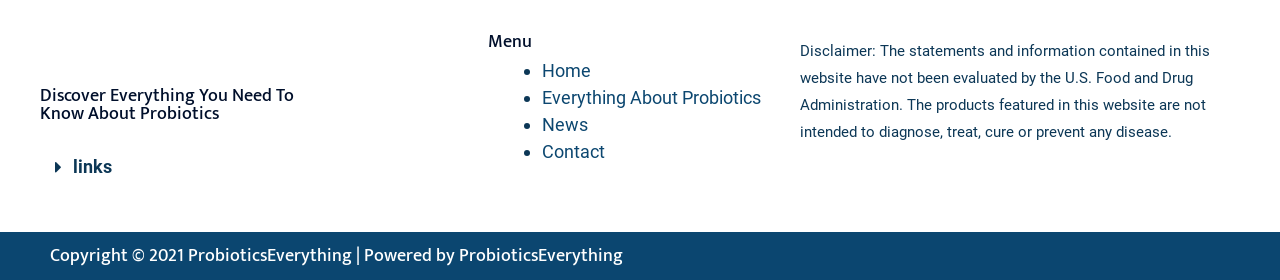Answer the question below using just one word or a short phrase: 
What is the year of copyright for the website?

2021